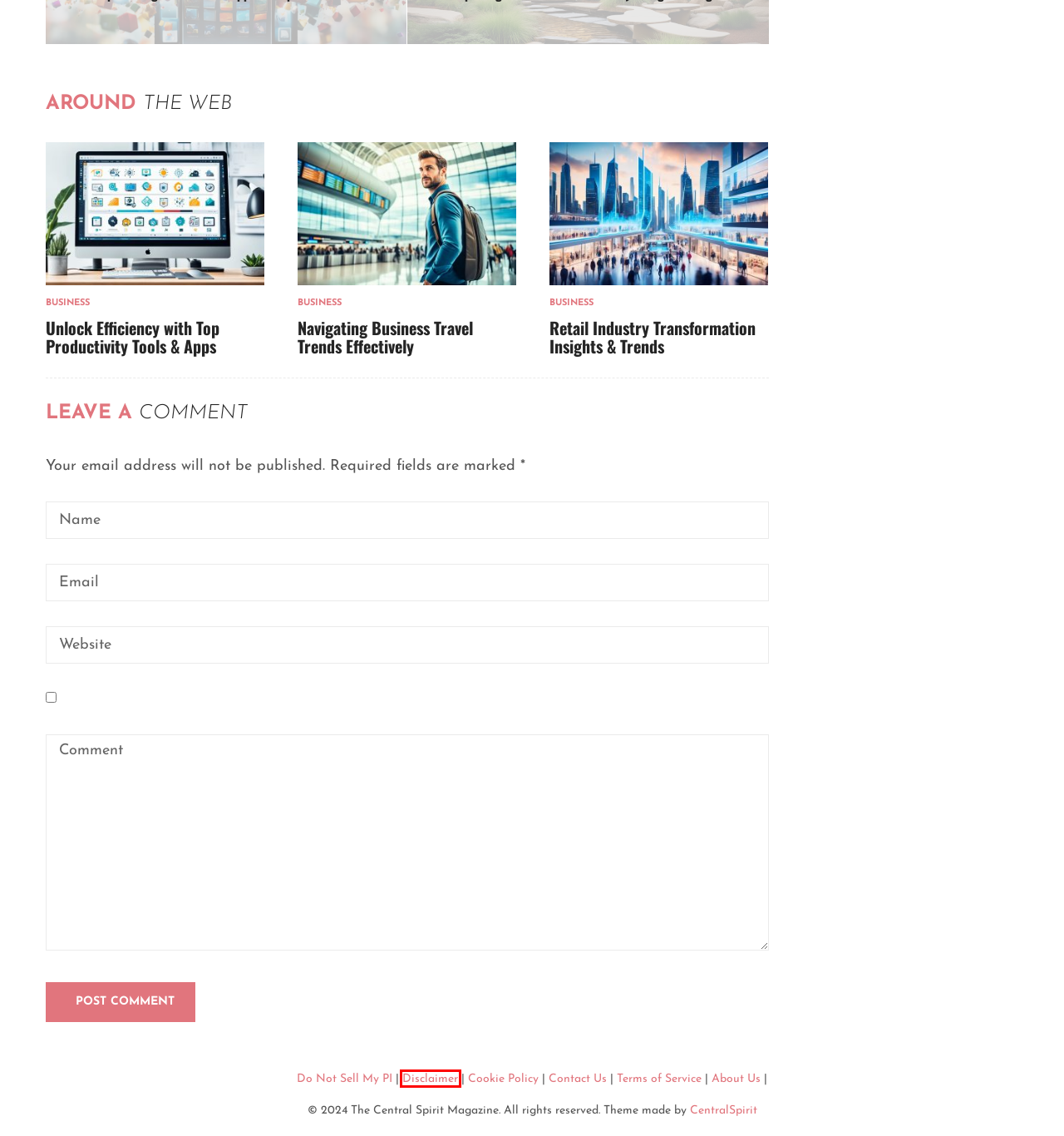Using the screenshot of a webpage with a red bounding box, pick the webpage description that most accurately represents the new webpage after the element inside the red box is clicked. Here are the candidates:
A. Disclaimer - Central Spirit
B. Terms of Service - Central Spirit
C. About Us - Central Spirit
D. Retail Industry Transformation Insights & Trends - Central Spirit
E. Unlock Efficiency with Top Productivity Tools & Apps - Central Spirit
F. Contact Us - Central Spirit
G. Do Not Sell - Central Spirit
H. Navigating Business Travel Trends Effectively - Central Spirit

A